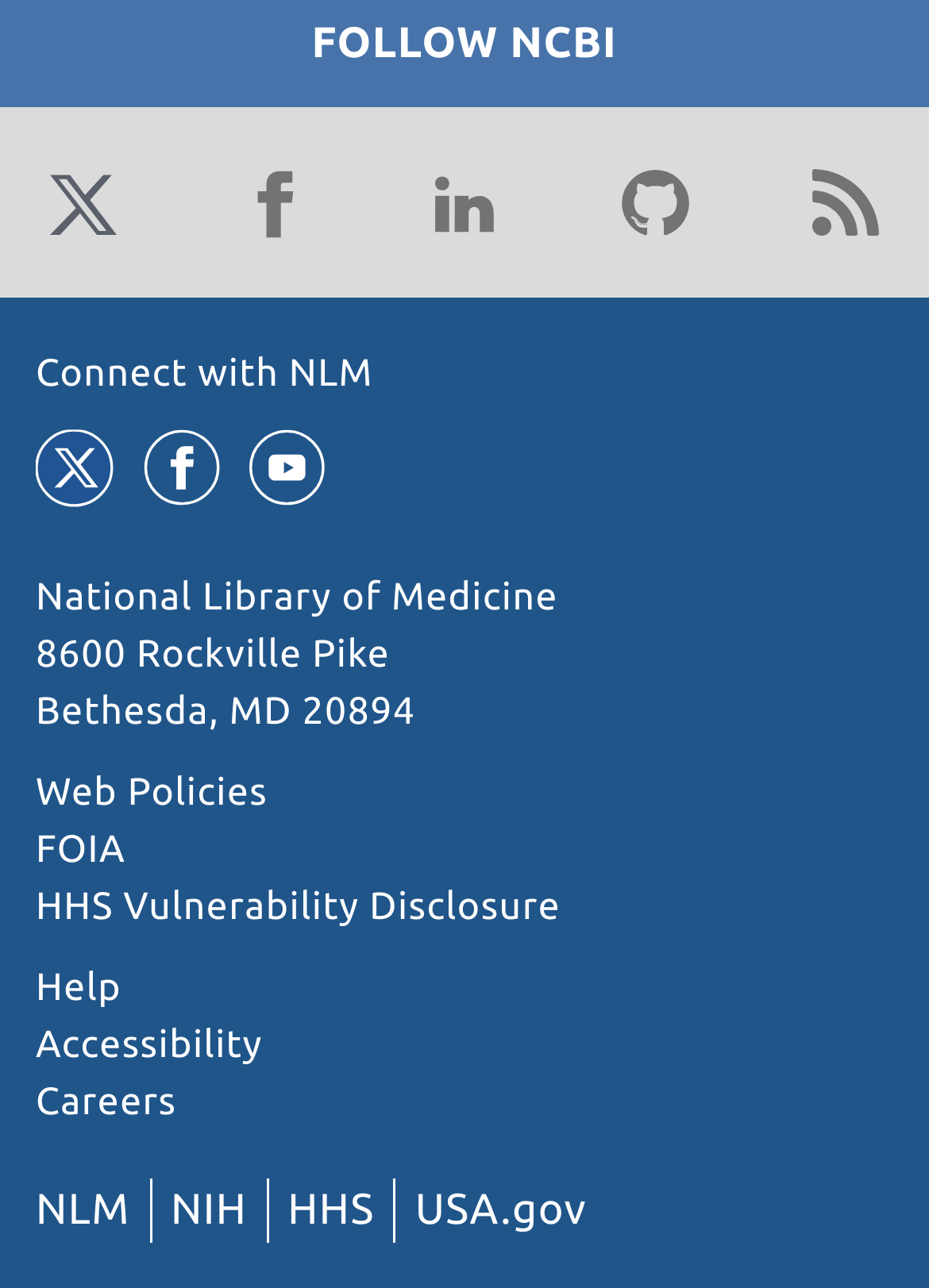Please examine the image and provide a detailed answer to the question: How many links are there in the footer section?

I counted the number of links in the footer section by looking at the links starting from 'Connect with NLM' to 'USA.gov'.